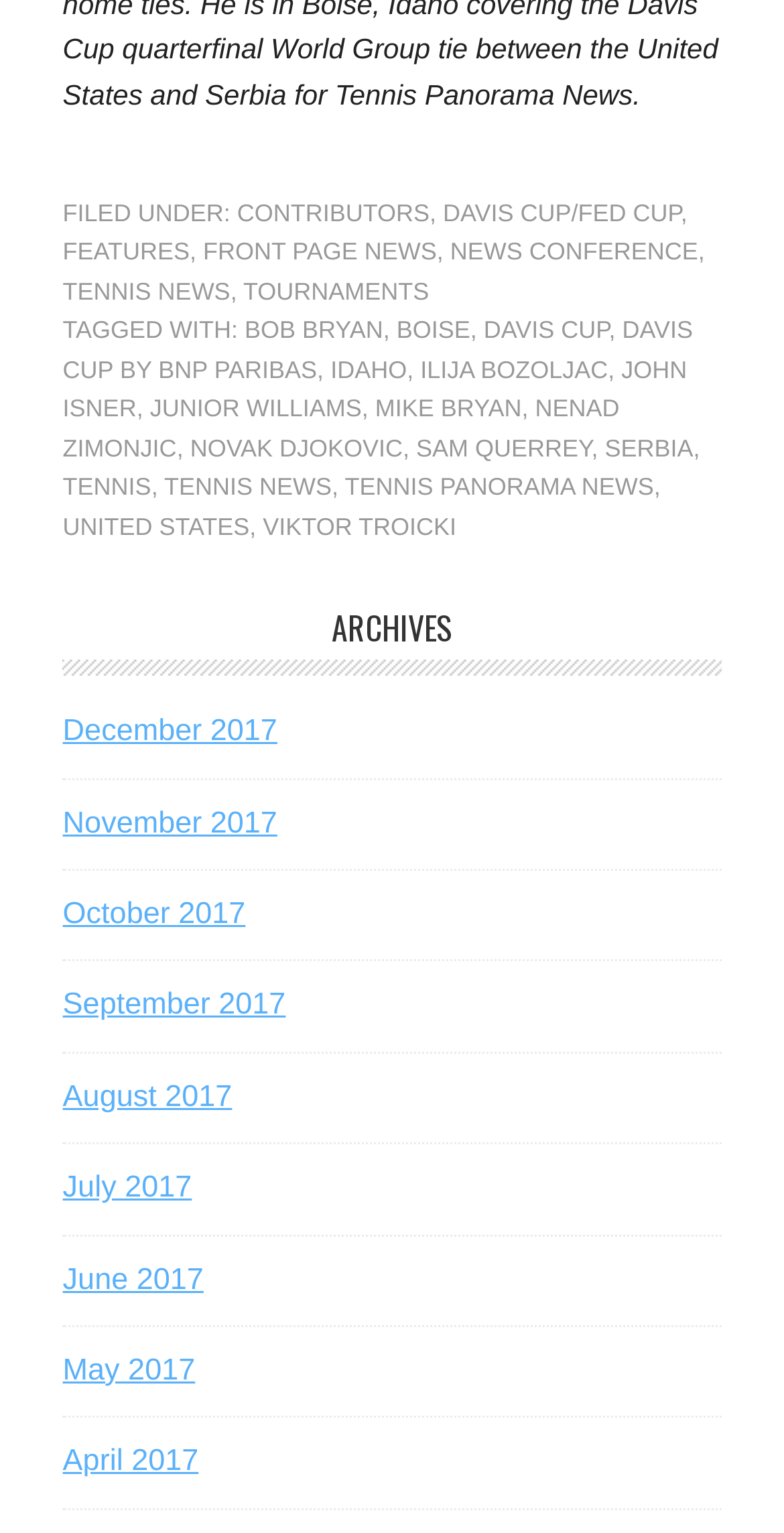Using the provided description: "Davis Cup by BNP Paribas", find the bounding box coordinates of the corresponding UI element. The output should be four float numbers between 0 and 1, in the format [left, top, right, bottom].

[0.08, 0.206, 0.884, 0.25]